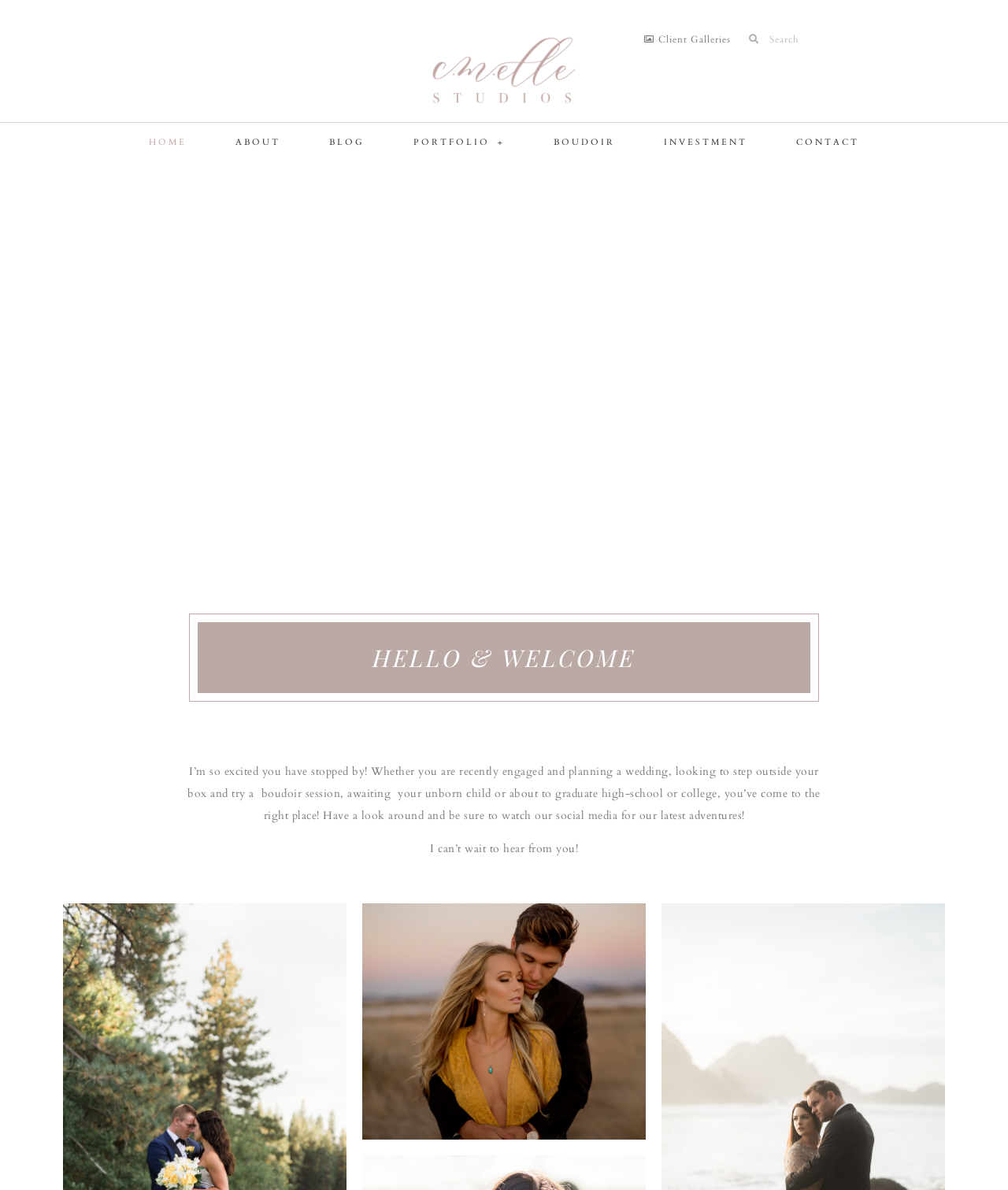Find the bounding box coordinates of the area that needs to be clicked in order to achieve the following instruction: "Search for something". The coordinates should be specified as four float numbers between 0 and 1, i.e., [left, top, right, bottom].

[0.733, 0.02, 0.945, 0.046]